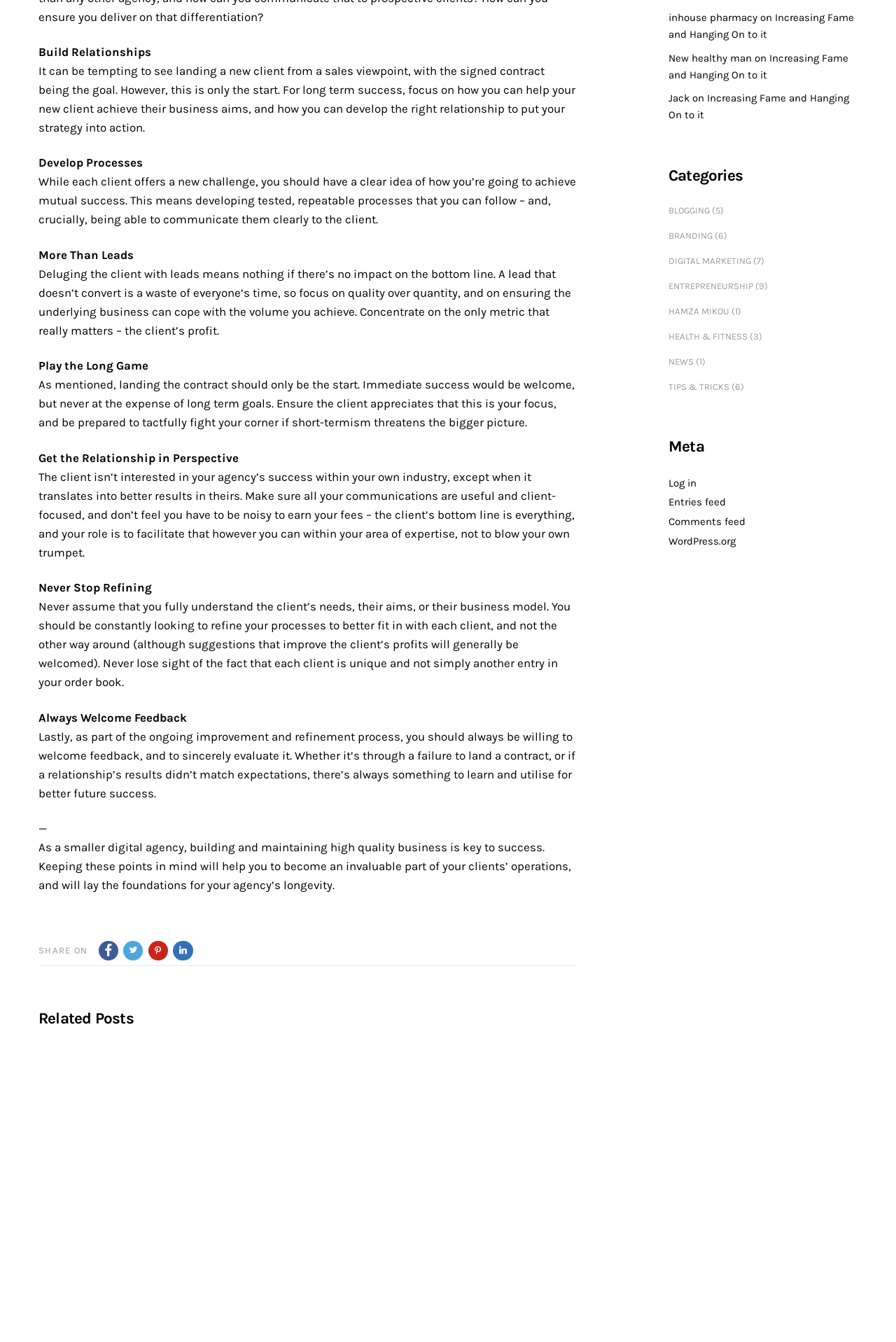Find the bounding box coordinates for the HTML element specified by: "WordPress.org".

[0.746, 0.398, 0.821, 0.408]